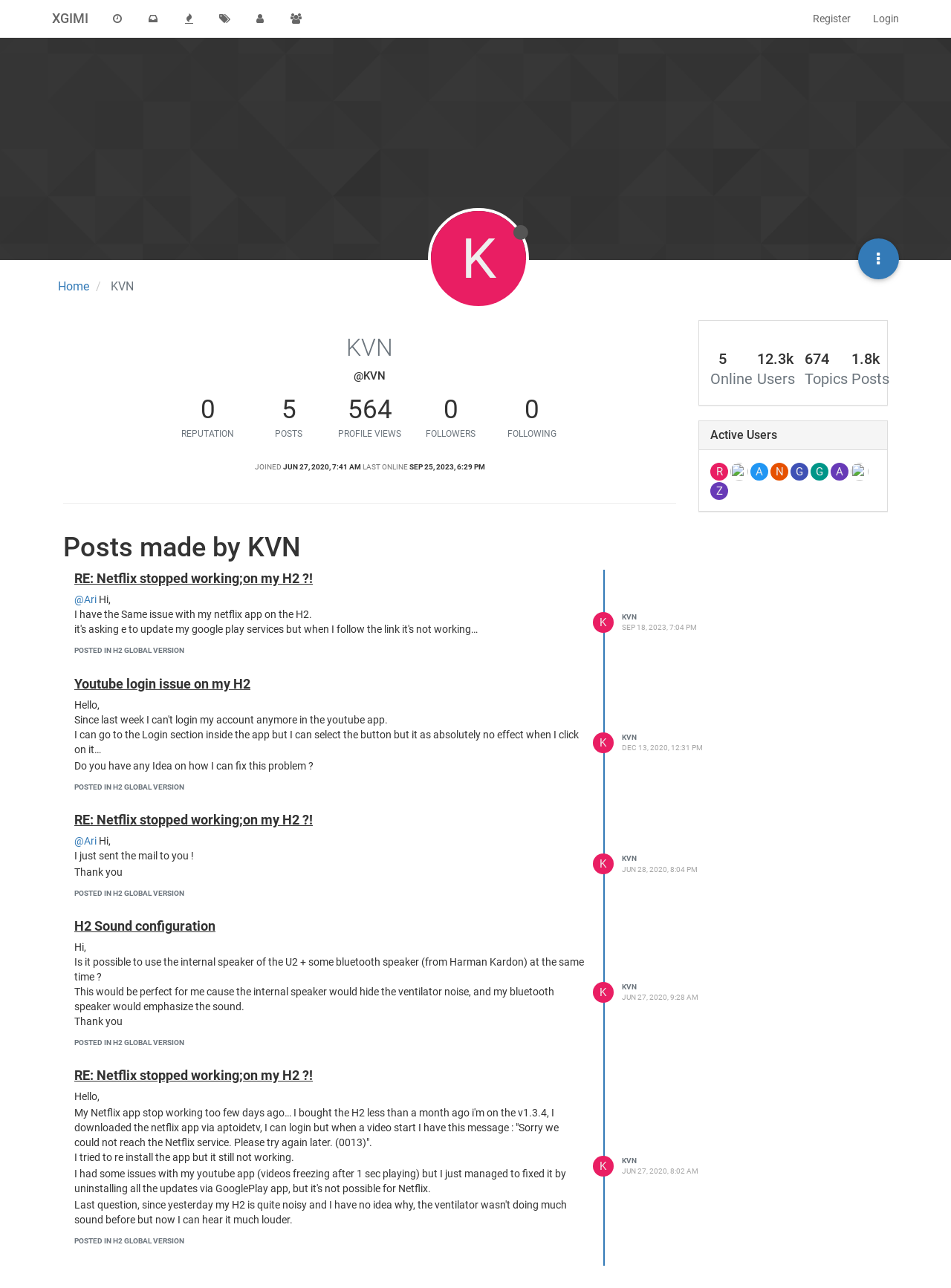Give an extensive and precise description of the webpage.

This webpage appears to be a user profile page on a forum or online community. At the top, there is a heading with the username "XGIMI" and a navigation menu with links to "Register", "Login", and several social media icons. Below this, there is a section with the username "KVN" and a series of statistics, including "Reputation", "Posts", "Profile Views", "Followers", and "Following".

Underneath this section, there is a brief bio or introduction with the user's join date and last online status. Below this, there is a heading that reads "Posts made by KVN" and a list of several posts or threads started by the user. Each post includes a title, a snippet of text, and the date and time it was posted.

The posts are arranged in a vertical list, with the most recent post at the top. Each post has a link to the original thread, and some posts have additional information such as the name of the person being replied to. The posts themselves appear to be related to technical issues or questions about using certain devices or apps, such as Netflix or YouTube.

On the right side of the page, there is a section that displays the number of online users, with a heading that reads "5 Online" and a smaller text that reads "5". Below this, there is another section that displays the total number of users, with a heading that reads "12.3k Users".